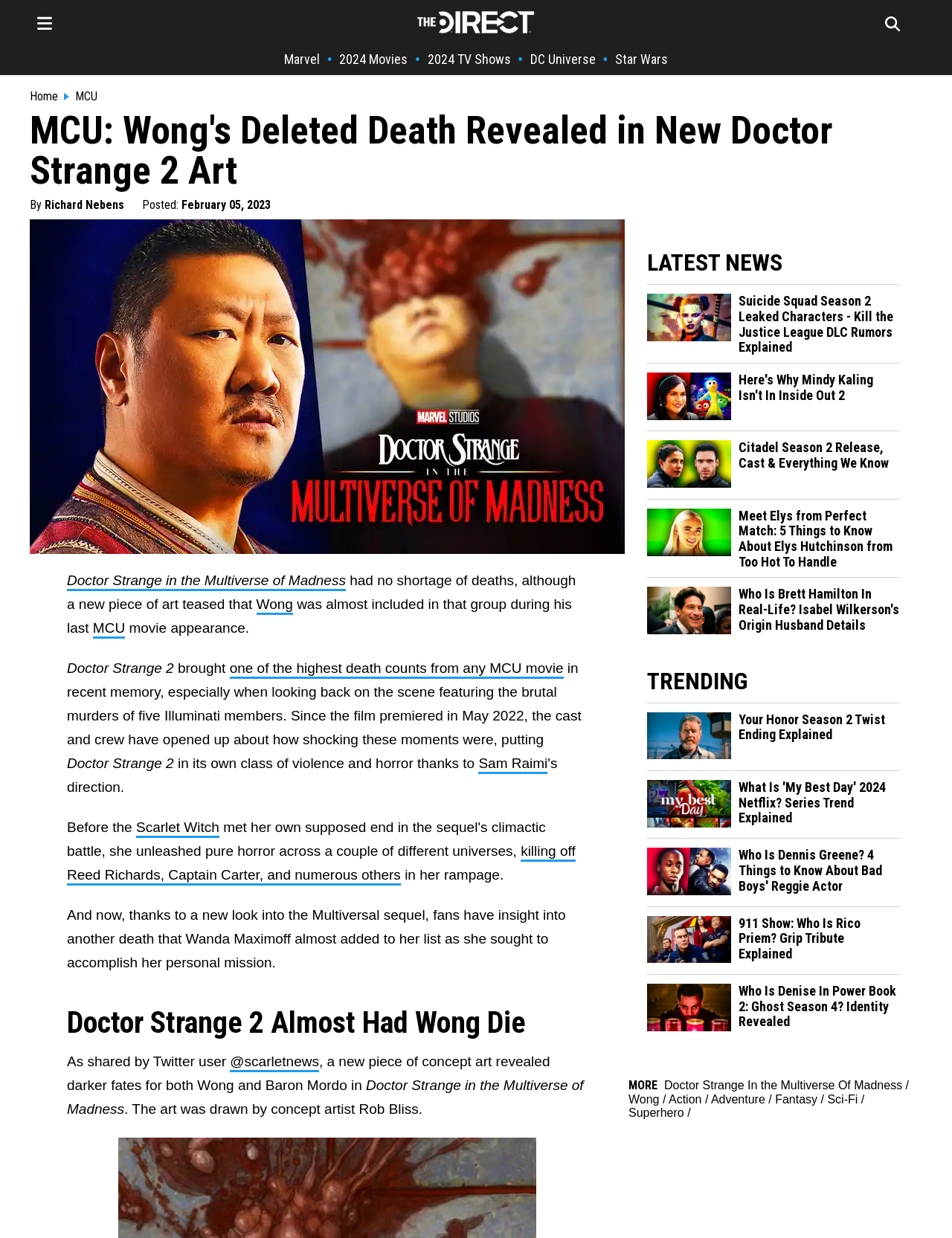Please respond to the question using a single word or phrase:
What is the name of the movie being discussed in the article?

Doctor Strange 2